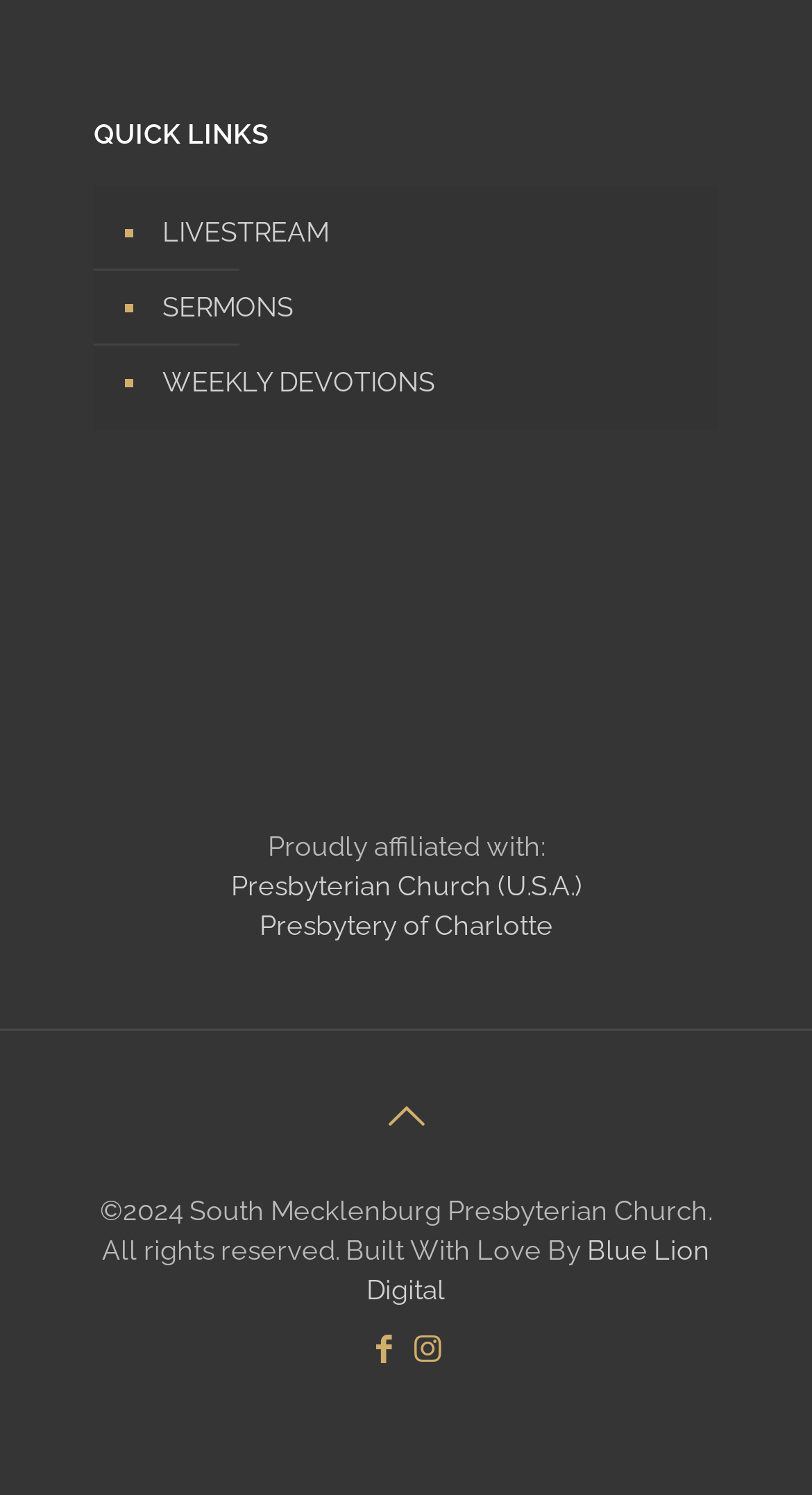Highlight the bounding box coordinates of the region I should click on to meet the following instruction: "Click on LIVESTREAM".

[0.192, 0.131, 0.859, 0.181]